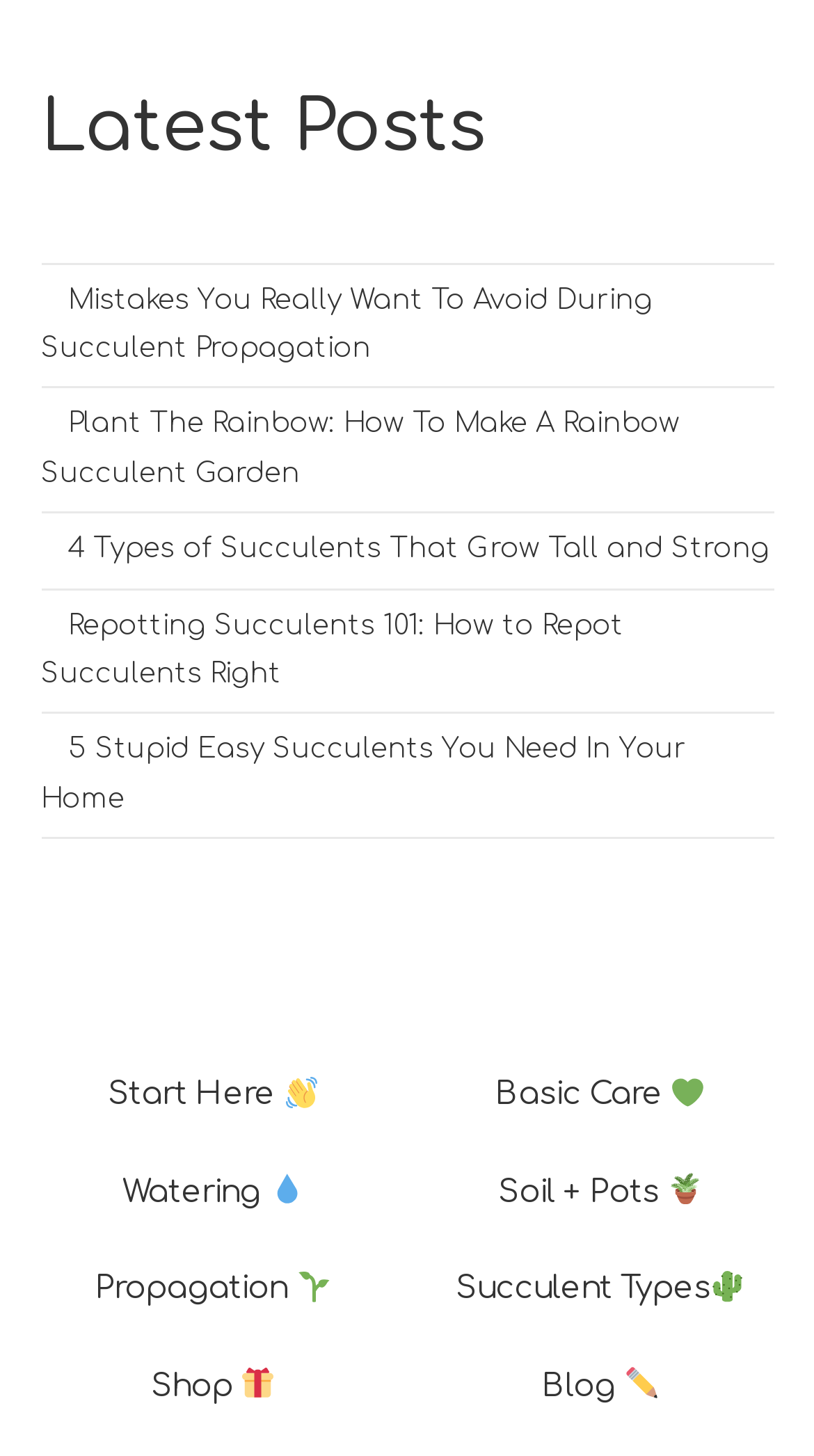Using the information in the image, give a comprehensive answer to the question: 
How many categories are there in the bottom section?

In the bottom section of the webpage, there are seven categories listed, which are 'Watering', 'Propagation', 'Shop', 'Basic Care', 'Soil + Pots', 'Succulent Types', and 'Blog'.